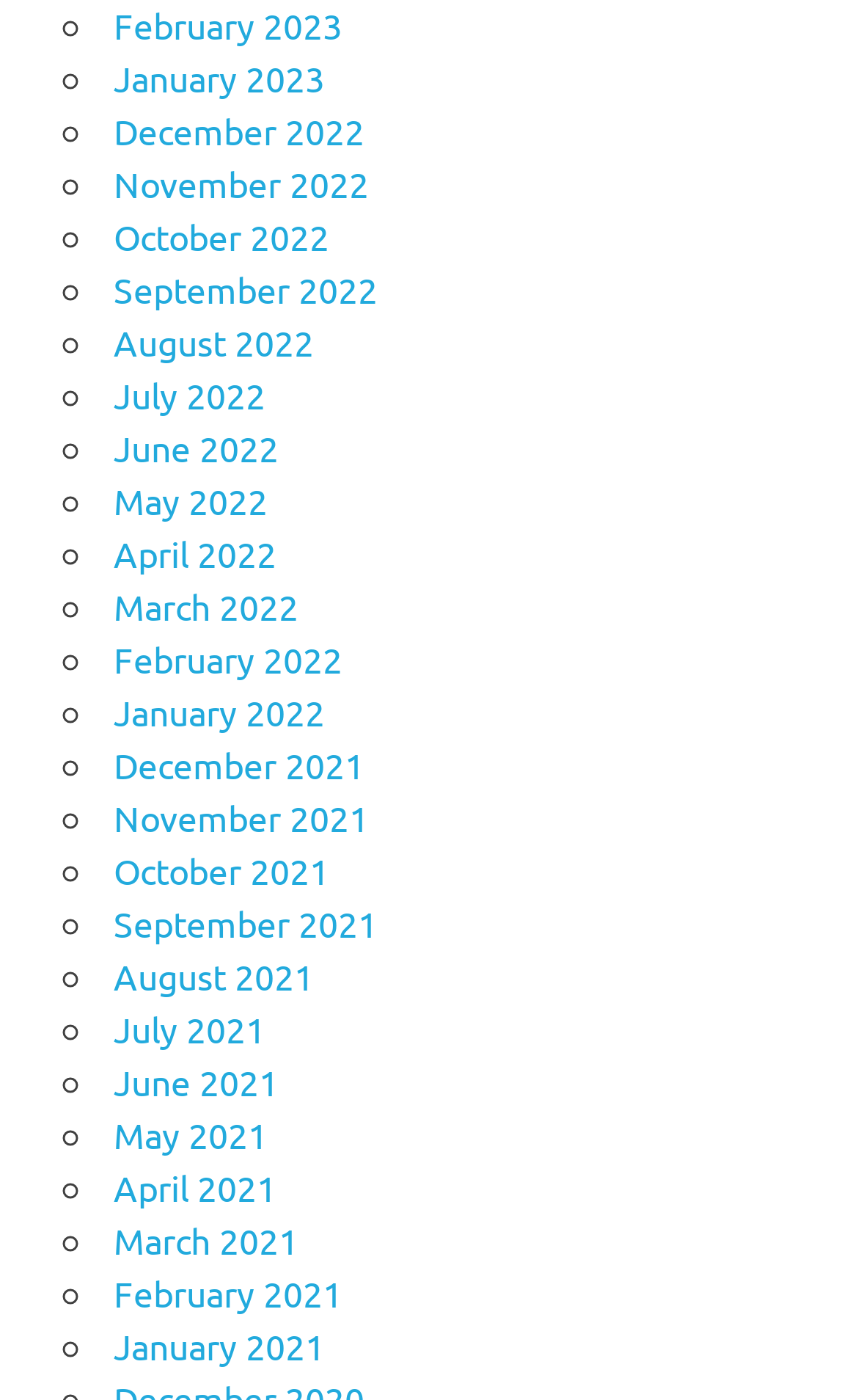Kindly determine the bounding box coordinates of the area that needs to be clicked to fulfill this instruction: "Go to previous page".

None